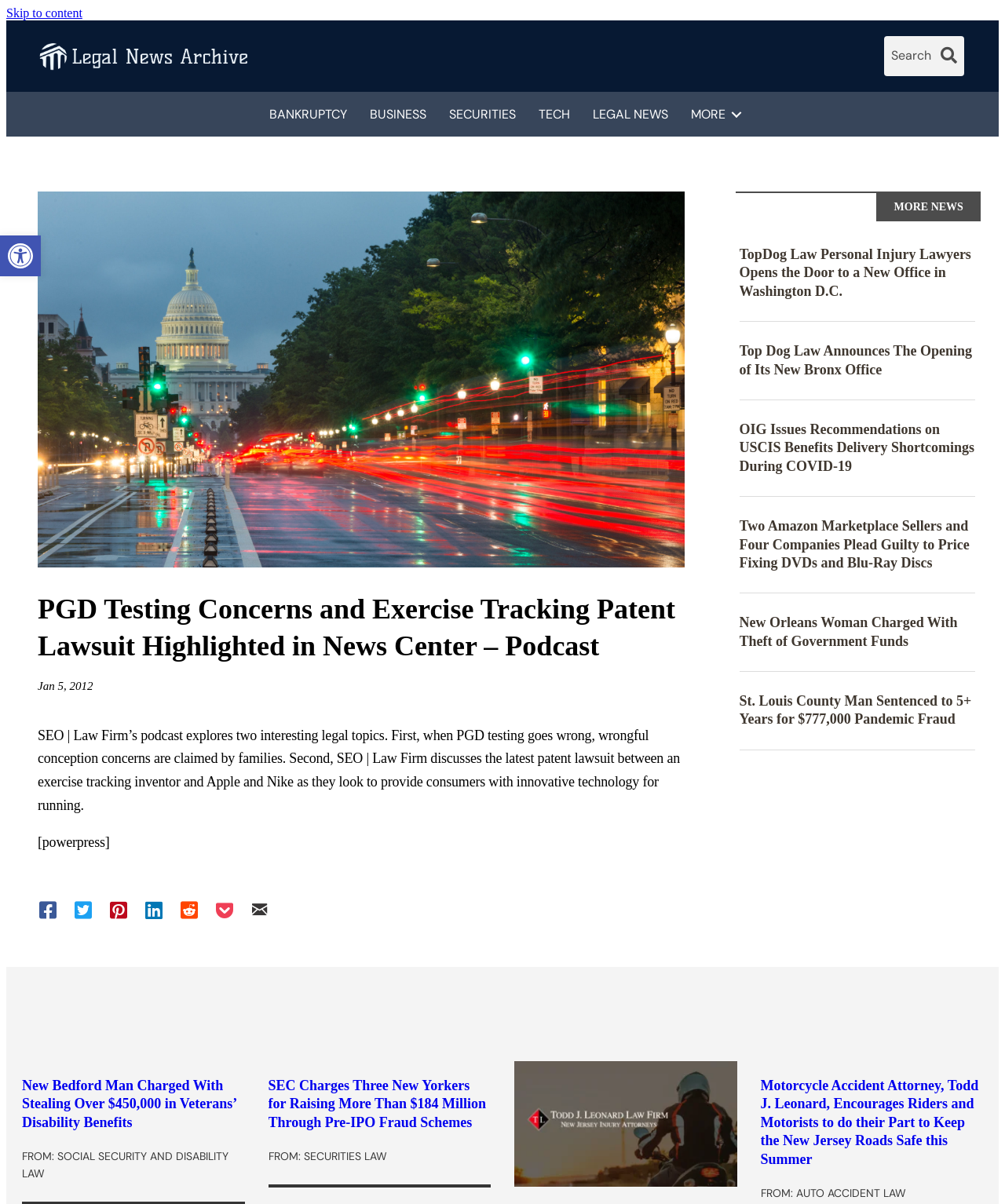What is the main topic of the podcast?
Based on the visual content, answer with a single word or a brief phrase.

Legal topics